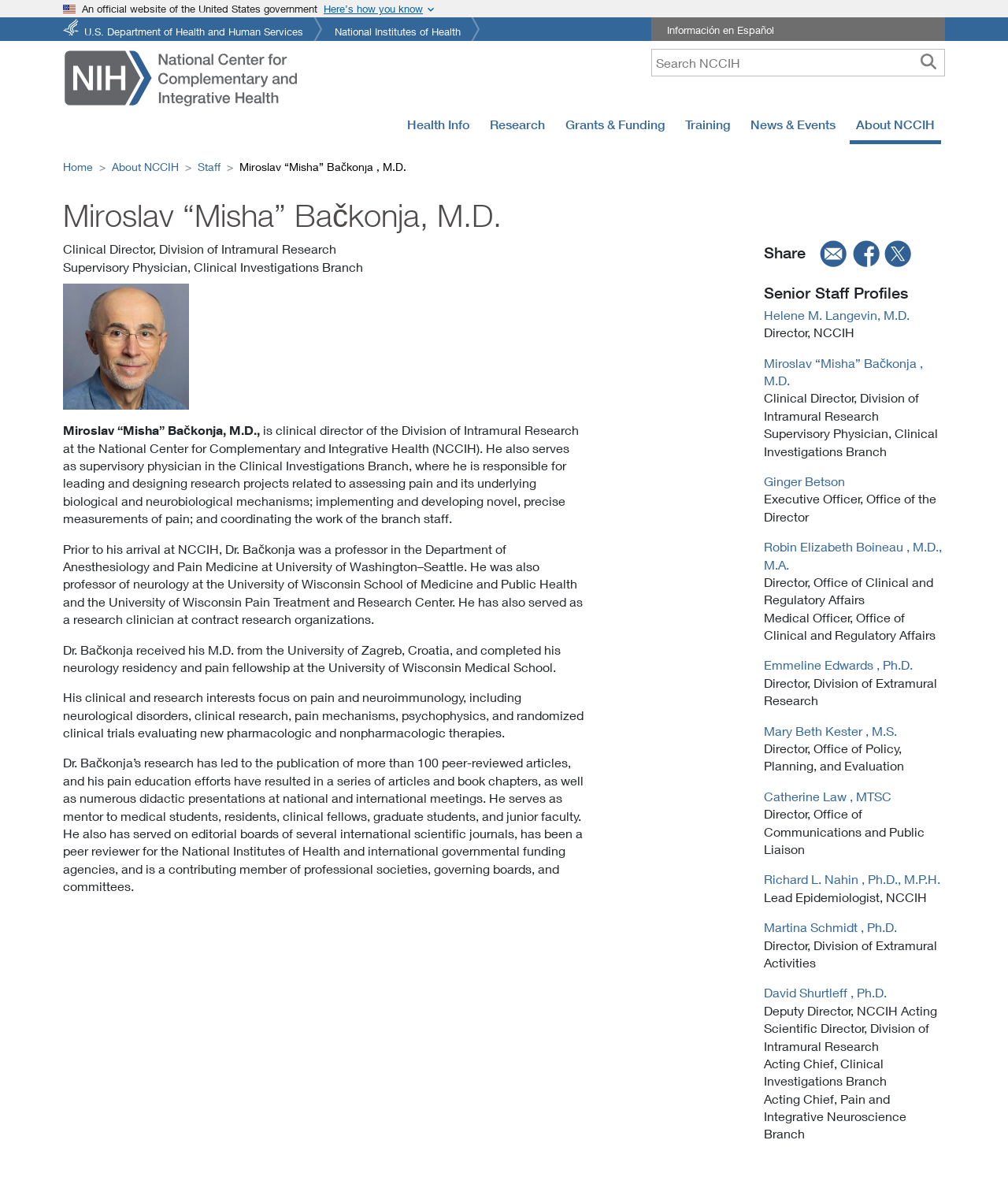What is the name of the branch where Dr. Bačkonja serves as supervisory physician?
Please answer the question with a detailed and comprehensive explanation.

The answer can be found in the main content section of the webpage, where it is stated that 'He also serves as supervisory physician in the Clinical Investigations Branch'.